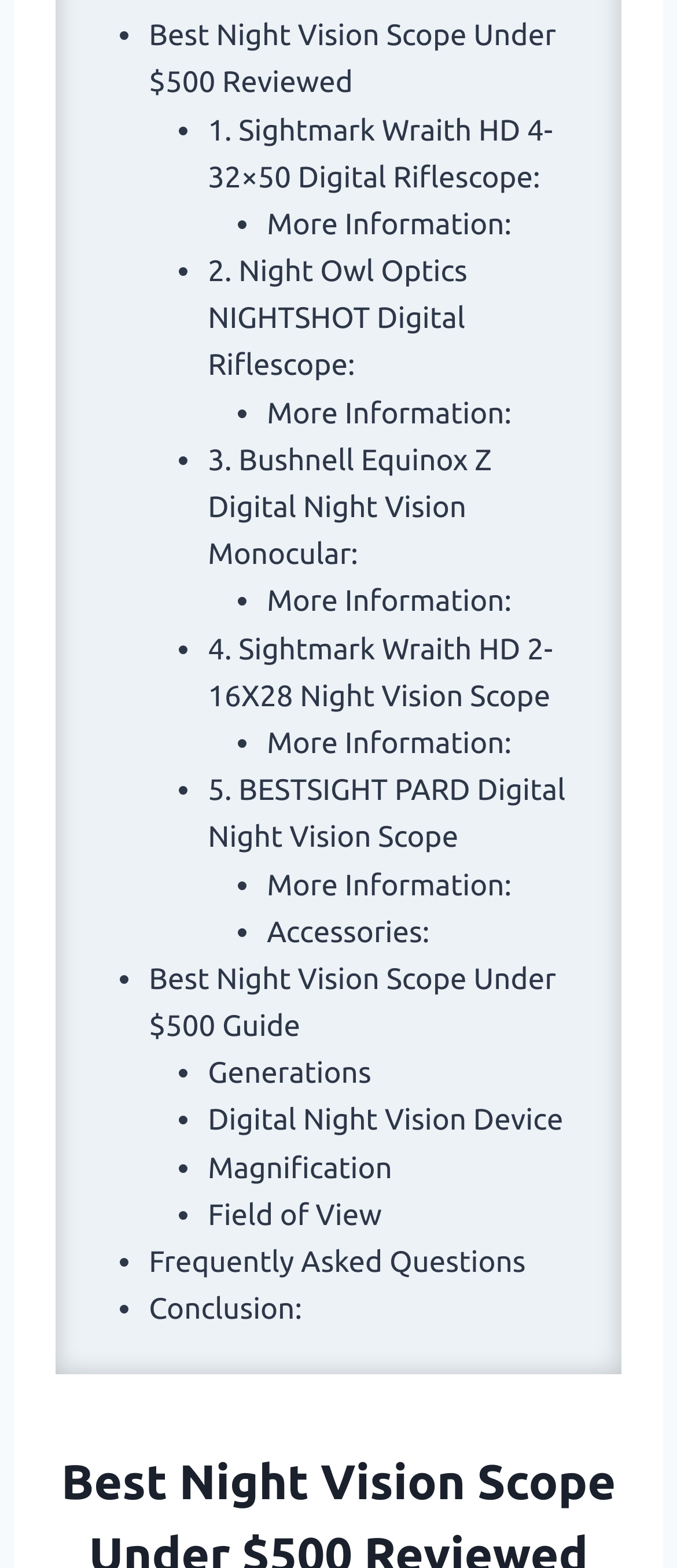Provide a one-word or one-phrase answer to the question:
What is the category of the last link?

Accessories